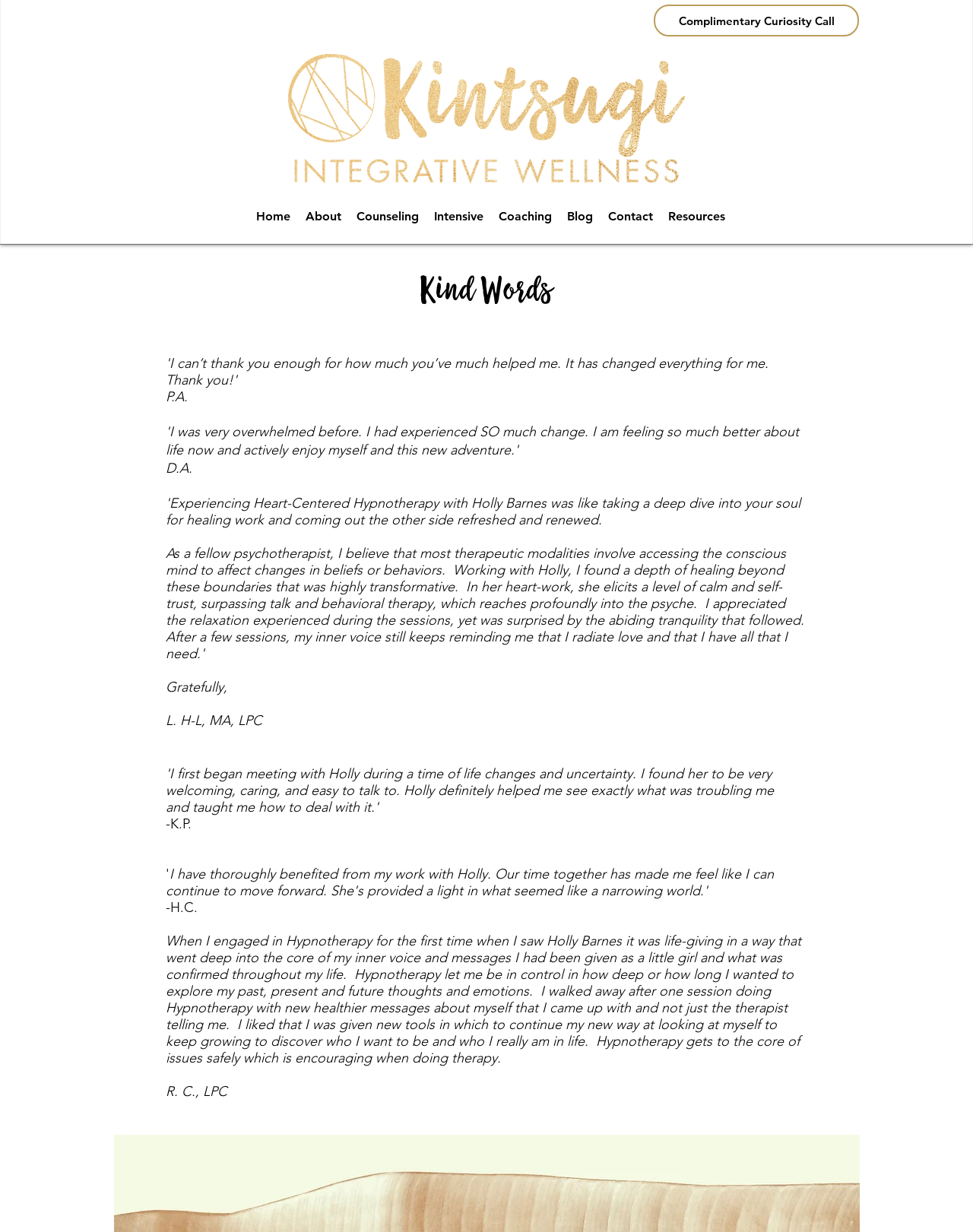Using the element description Jump to …, predict the bounding box coordinates for the UI element. Provide the coordinates in (top-left x, top-left y, bottom-right x, bottom-right y) format with values ranging from 0 to 1.

None